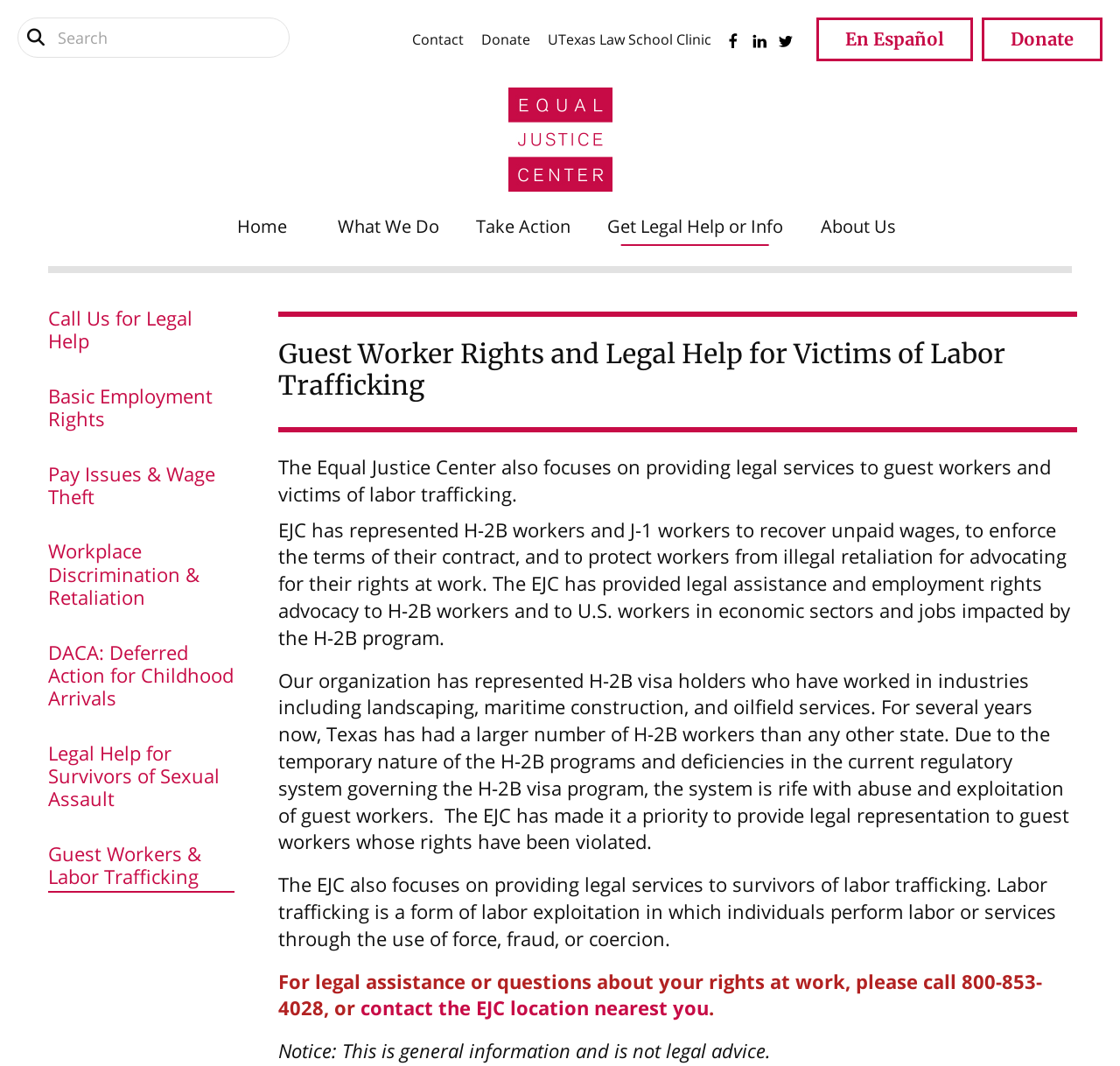Given the element description "Donate", identify the bounding box of the corresponding UI element.

[0.877, 0.016, 0.984, 0.057]